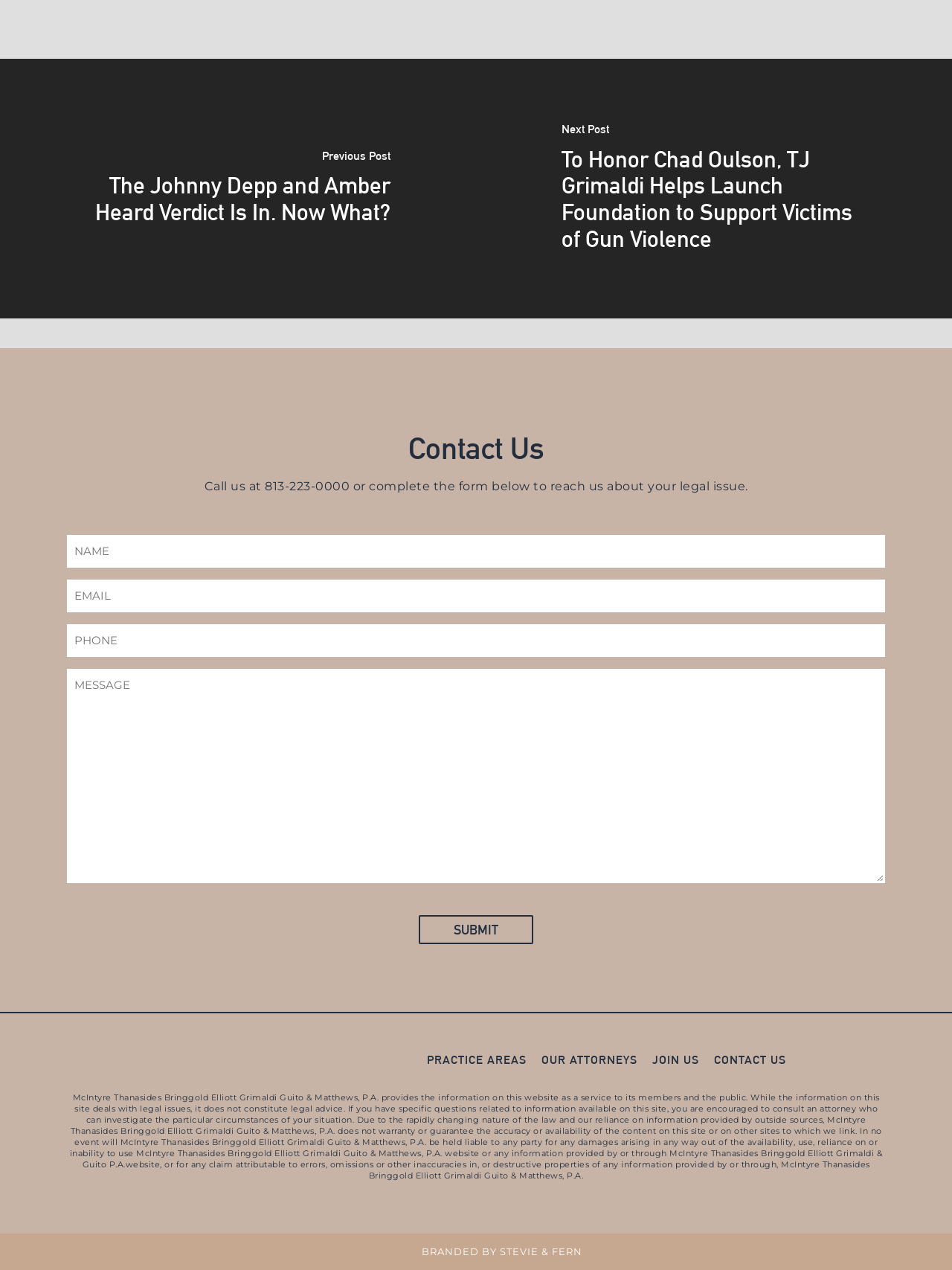Determine the bounding box coordinates of the region that needs to be clicked to achieve the task: "Click the 'Submit' button".

[0.44, 0.72, 0.56, 0.743]